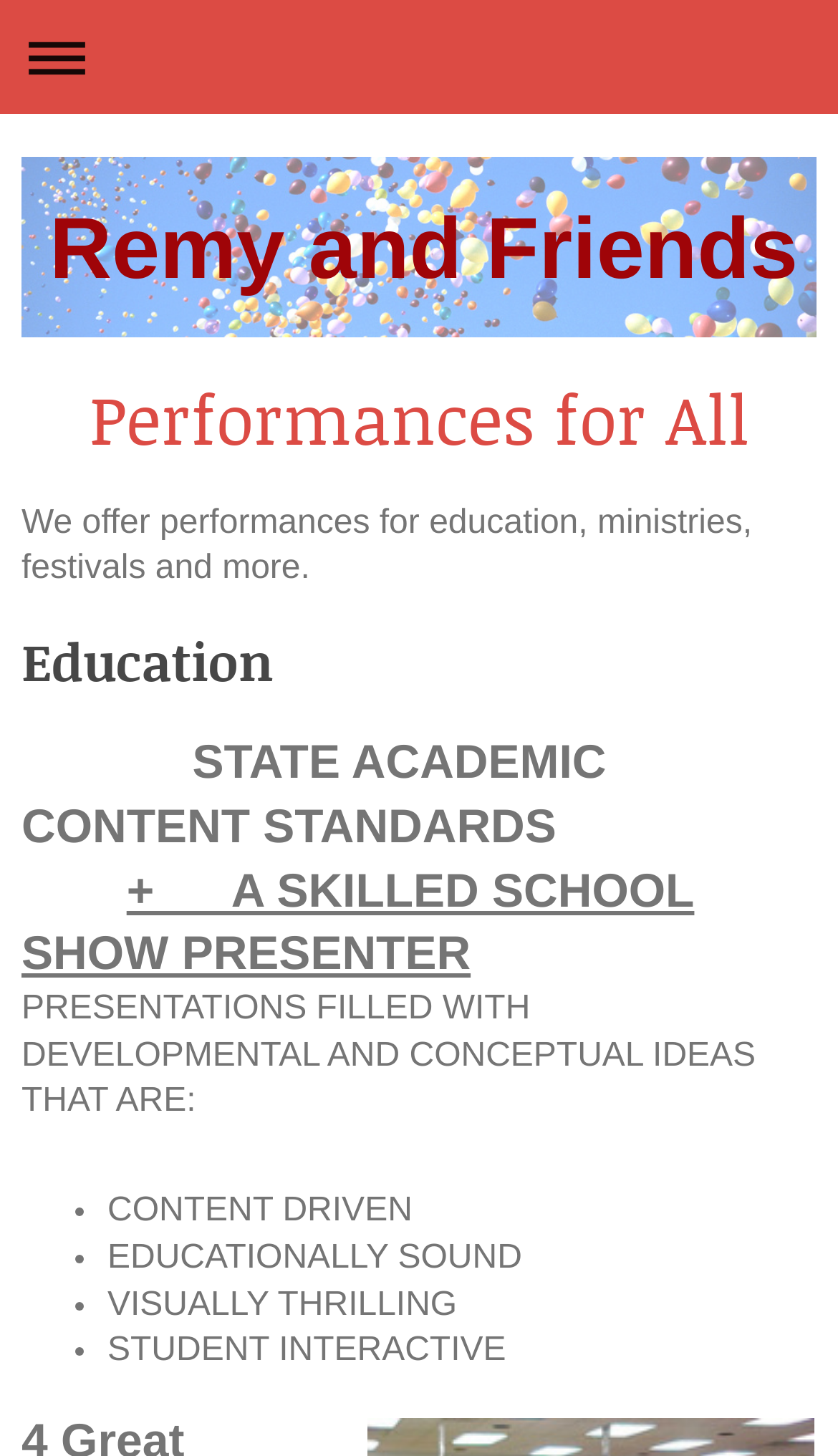Based on the element description Expand/collapse navigation, identify the bounding box of the UI element in the given webpage screenshot. The coordinates should be in the format (top-left x, top-left y, bottom-right x, bottom-right y) and must be between 0 and 1.

[0.013, 0.007, 0.987, 0.071]